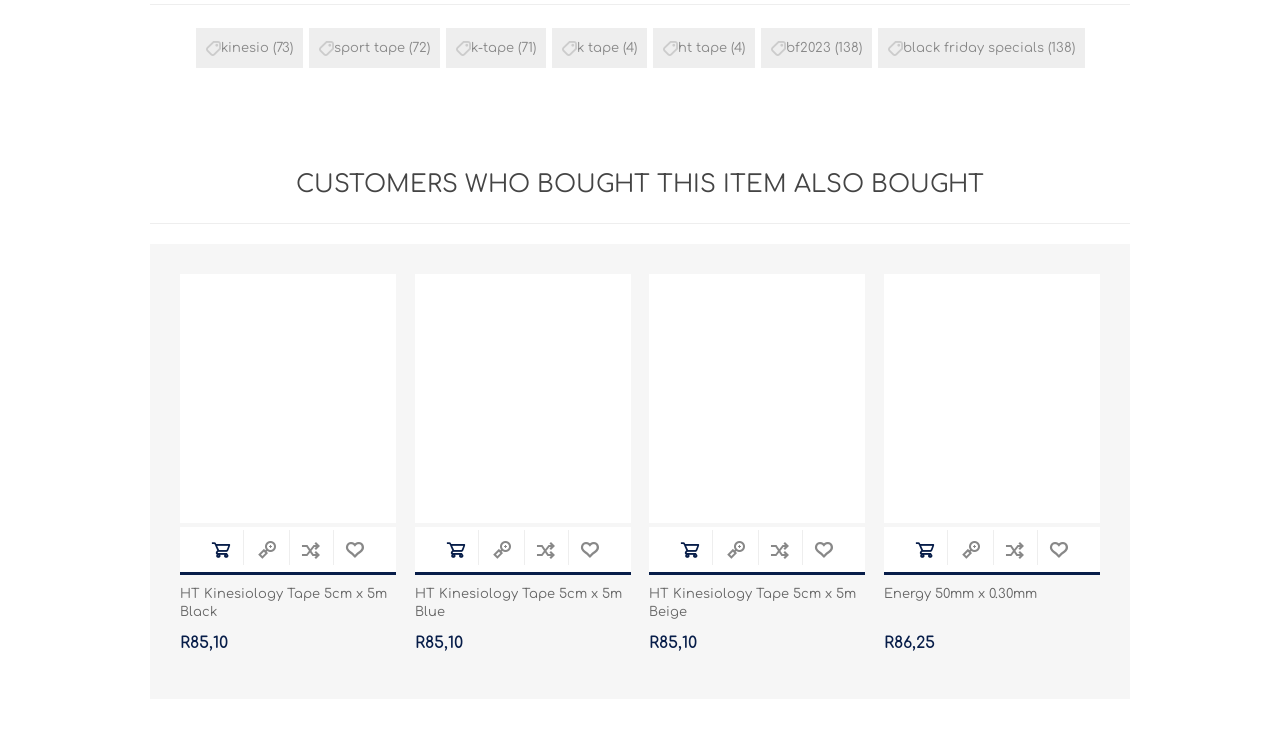By analyzing the image, answer the following question with a detailed response: What is the function of the button with the text 'Add to cart'

I looked at the button with the text 'Add to cart' and inferred its function based on its context and common e-commerce website conventions. The button is likely used to add the corresponding product to the user's shopping cart.